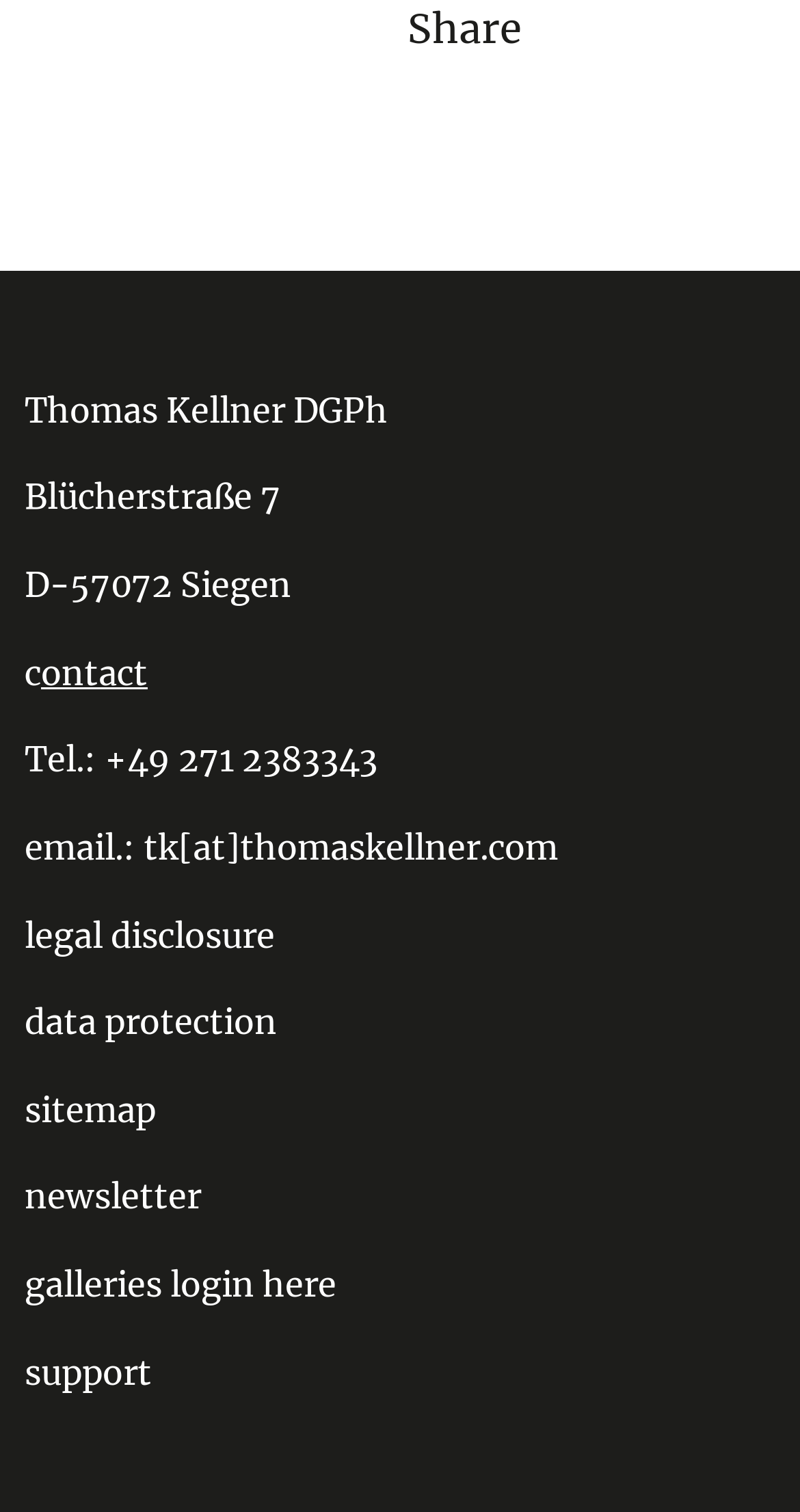How many social media links are available?
Based on the screenshot, give a detailed explanation to answer the question.

I counted the number of social media links available on the webpage, which are Instagram, Facebook, Twitter, LinkedIn, Xing, Pinterest, VK, and WhatsApp, totaling 9 links.